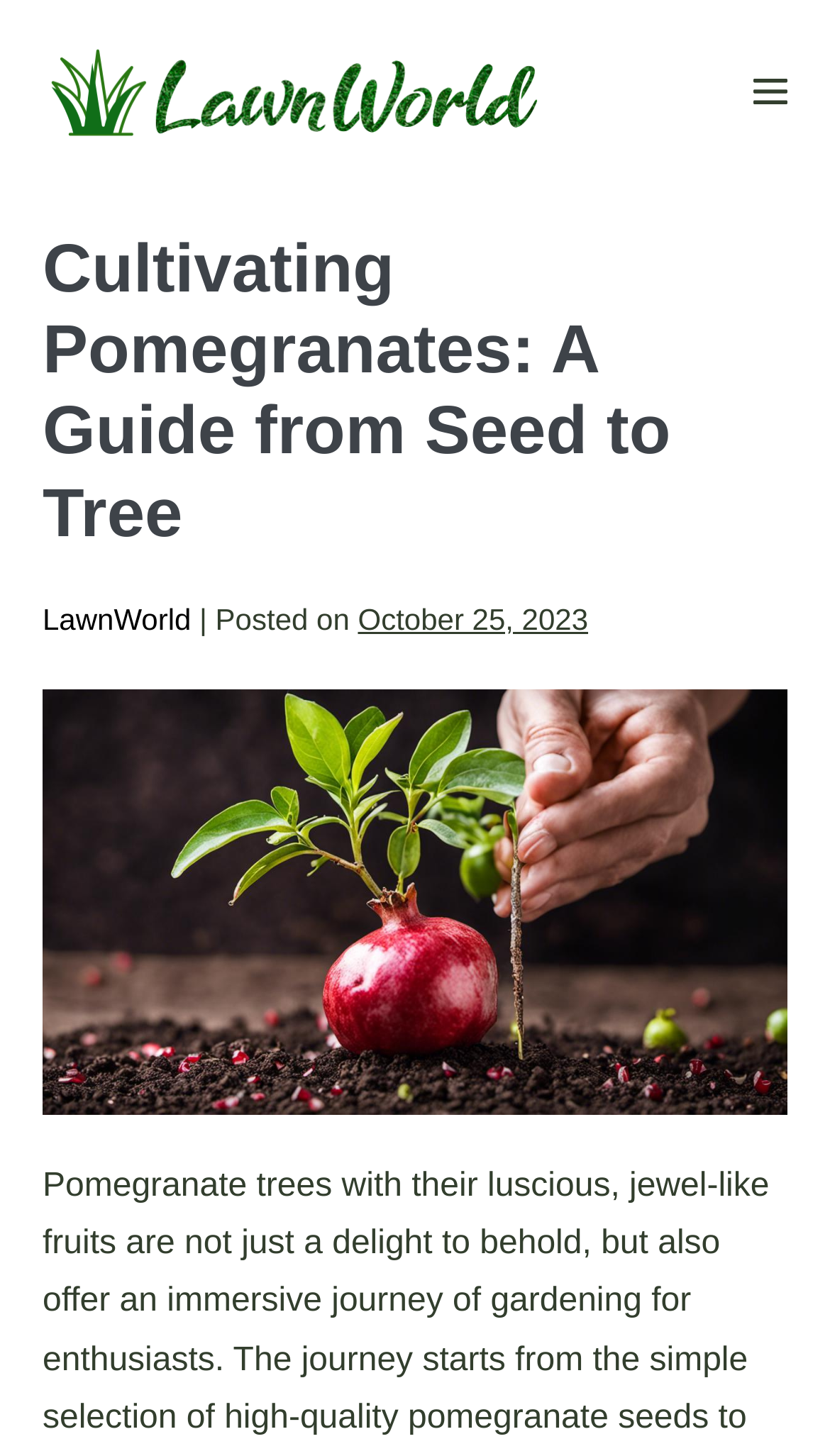Please determine the bounding box coordinates for the element with the description: "Menu Toggle".

[0.908, 0.044, 0.949, 0.083]